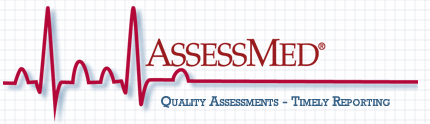Provide a comprehensive description of the image.

The image features the logo of AssessMed, a medical assessment and reporting service. Prominently displayed is the name "ASSESSMED" in a bold, red font, symbolizing professionalism and care. Below the main title, the slogan "Quality Assessments - Timely Reporting" is presented in blue, reinforcing the company's commitment to delivering thorough evaluations and prompt results. The backdrop includes a simple heartbeat line motif, evoking themes of health and vitality, set against a subtle grid pattern that suggests precision and organization. This logo serves to position AssessMed as a trusted provider in the field of medical assessments.